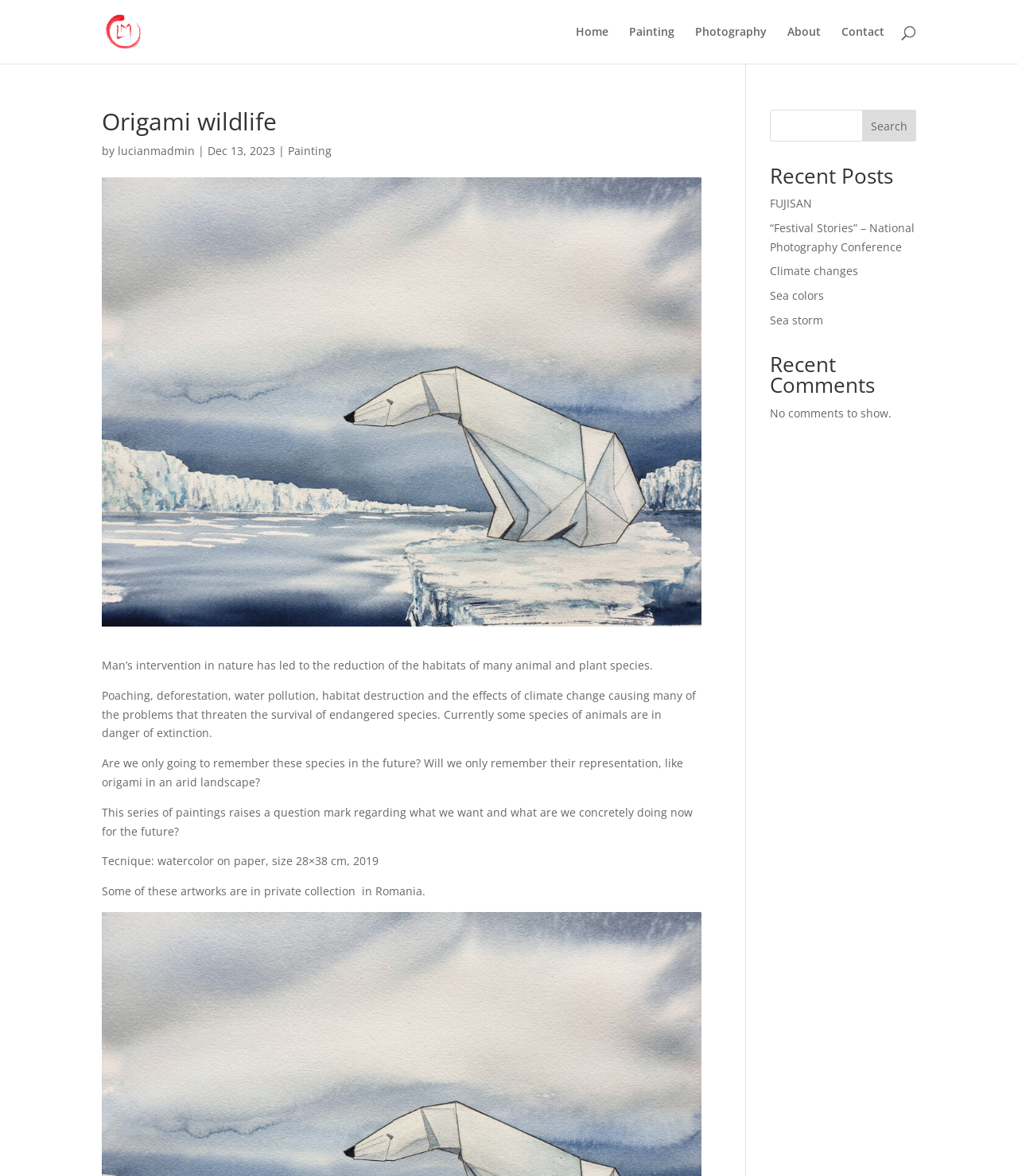Bounding box coordinates must be specified in the format (top-left x, top-left y, bottom-right x, bottom-right y). All values should be floating point numbers between 0 and 1. What are the bounding box coordinates of the UI element described as: Sea colors

[0.756, 0.245, 0.81, 0.258]